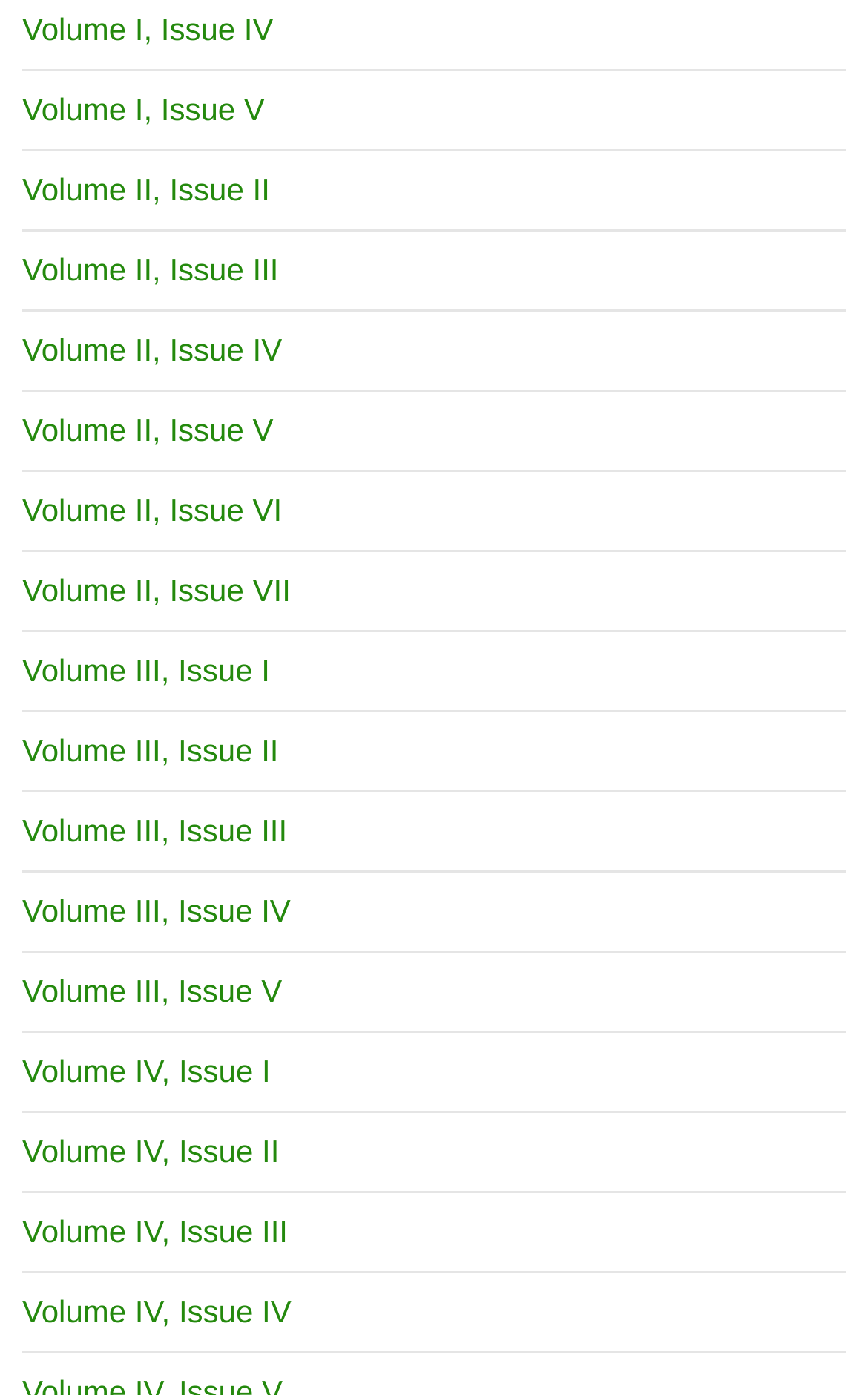Please locate the bounding box coordinates of the element that needs to be clicked to achieve the following instruction: "explore Volume II, Issue VII". The coordinates should be four float numbers between 0 and 1, i.e., [left, top, right, bottom].

[0.026, 0.353, 0.325, 0.379]